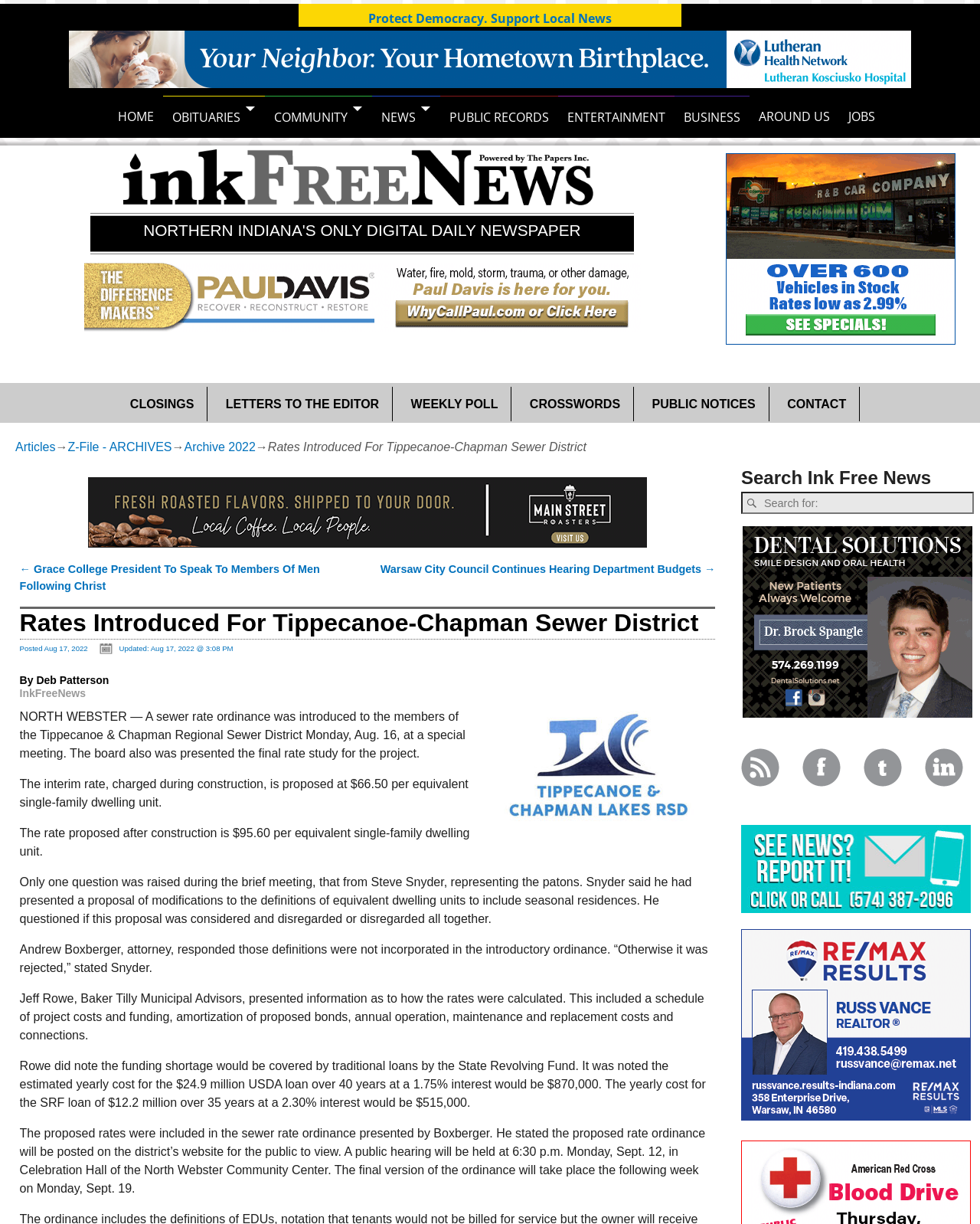Offer a comprehensive description of the webpage’s content and structure.

This webpage is from InkFreeNews.com, a local news website. At the top, there is a navigation menu with links to various sections, including "HOME", "OBITUARIES", "COMMUNITY", "NEWS", "PUBLIC RECORDS", "ENTERTAINMENT", "BUSINESS", "AROUND US", and "JOBS". Below the navigation menu, there is a large advertisement.

The main content of the webpage is an article titled "Rates Introduced For Tippecanoe-Chapman Sewer District". The article is divided into sections, with headings and paragraphs of text. The article discusses a sewer rate ordinance introduced to the Tippecanoe & Chapman Regional Sewer District, including the proposed rates and a public hearing schedule.

To the right of the article, there is a sidebar with links to other sections of the website, including "CLOSINGS", "LETTERS TO THE EDITOR", "WEEKLY POLL", "CROSSWORDS", "PUBLIC NOTICES", and "CONTACT". There is also a search bar and links to social media platforms.

At the bottom of the webpage, there are more advertisements and links to RSS feeds and other website features. There are a total of five advertisements on the webpage, scattered throughout the content.